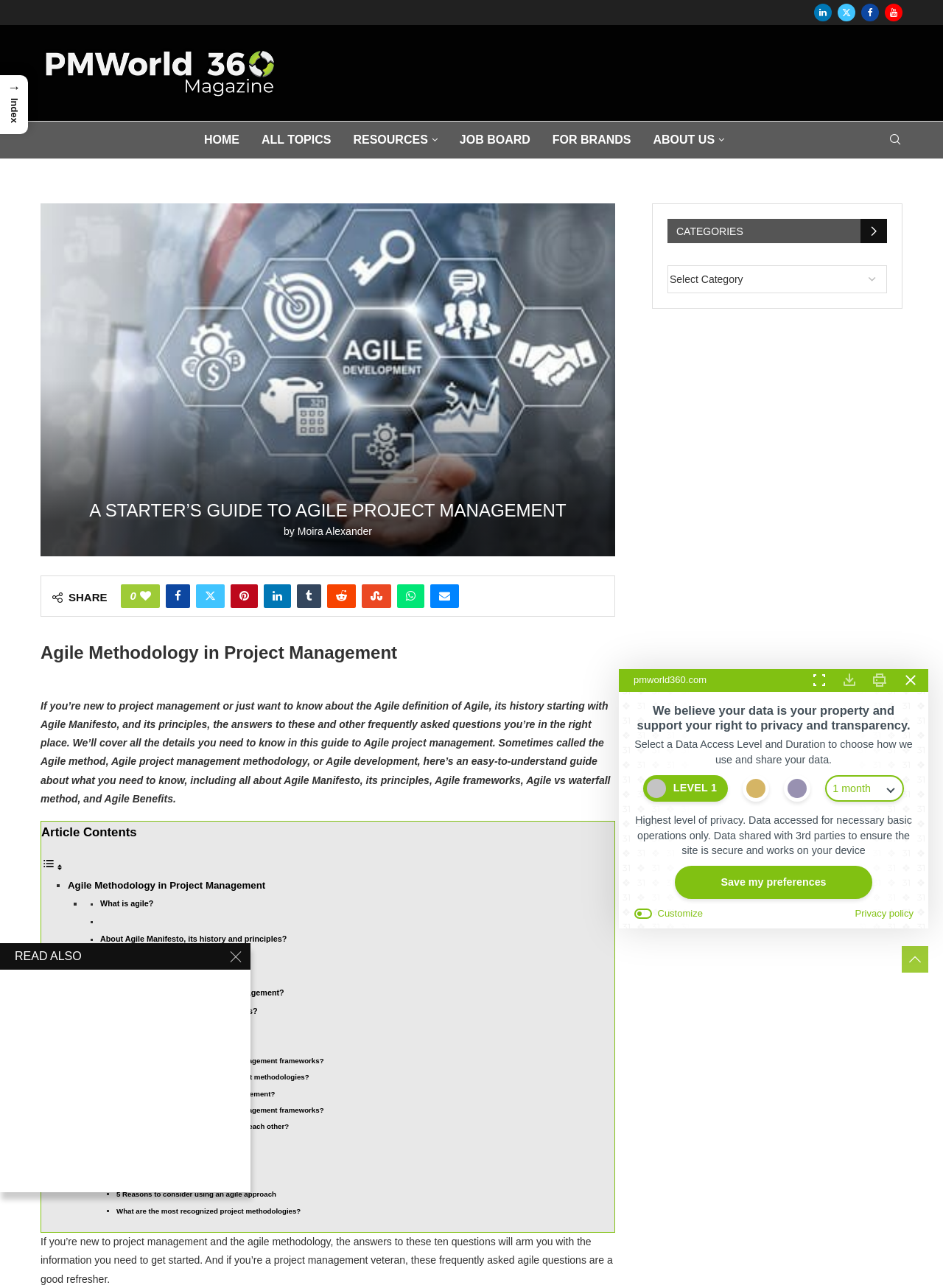Please mark the clickable region by giving the bounding box coordinates needed to complete this instruction: "Toggle Table of Content".

[0.044, 0.669, 0.067, 0.678]